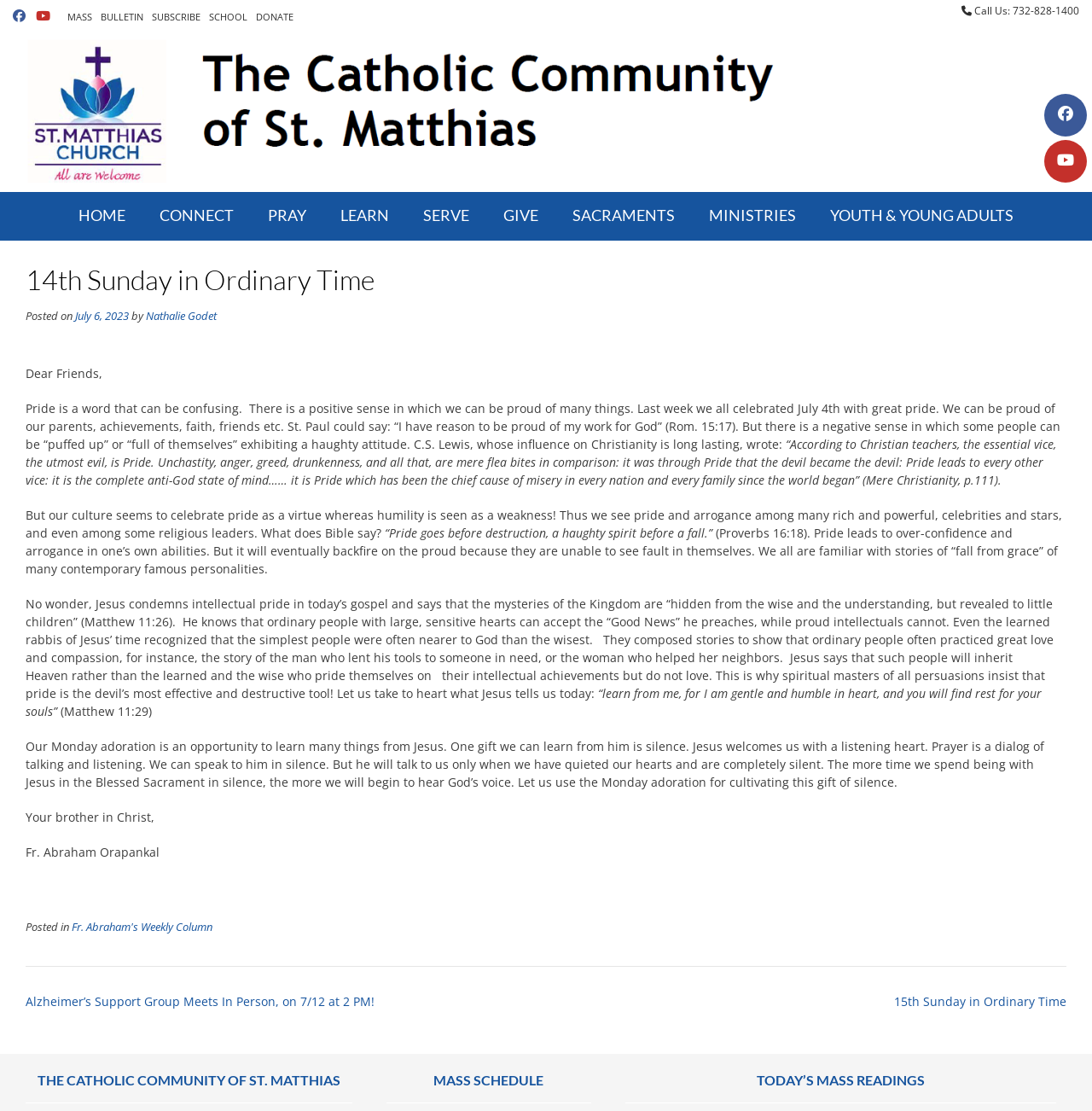What is the theme of the 14th Sunday in Ordinary Time?
Based on the image, answer the question with as much detail as possible.

The theme of the 14th Sunday in Ordinary Time can be inferred from the main content area, which discusses the dangers of pride and the importance of humility, citing biblical passages and quotes from C.S. Lewis.